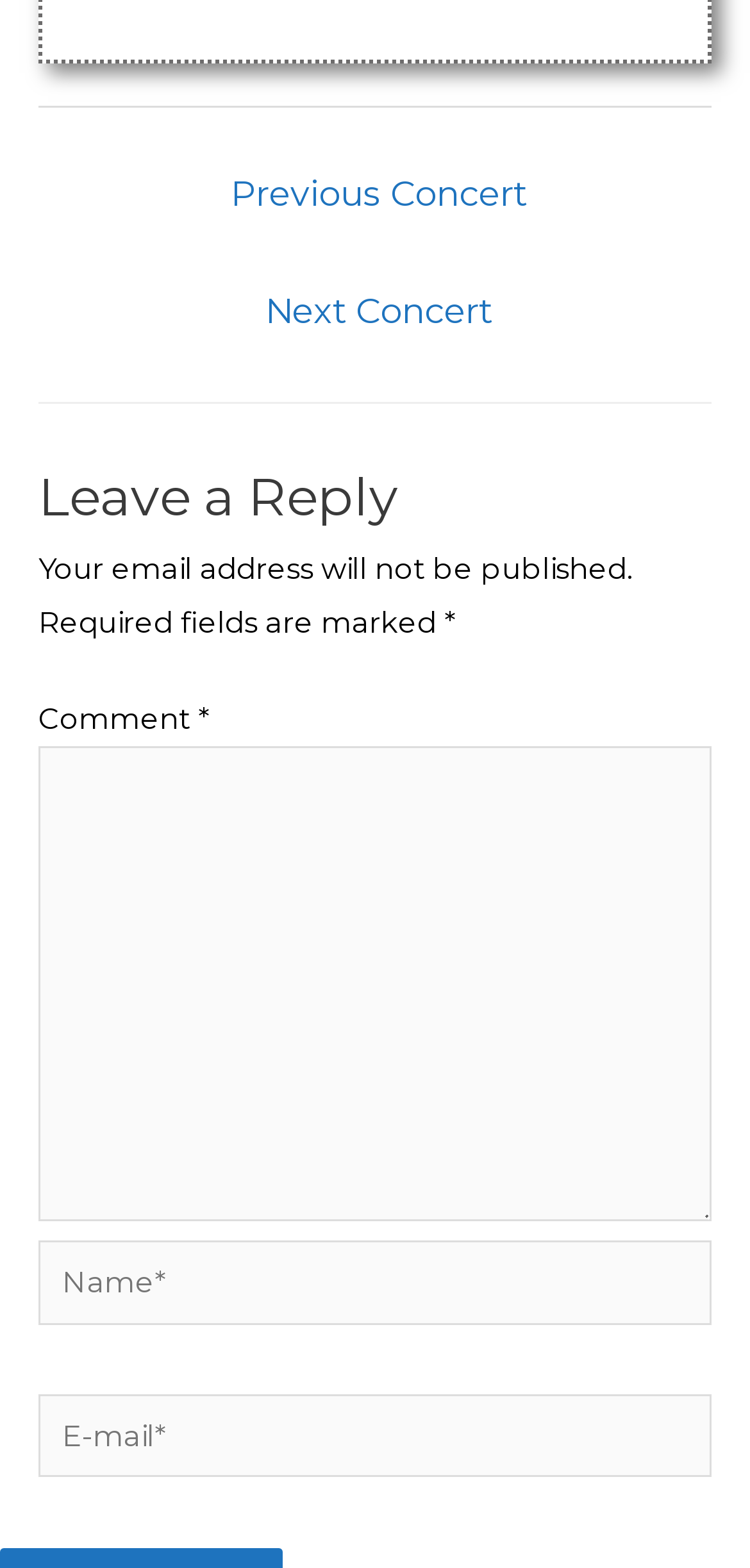Give a short answer using one word or phrase for the question:
What is the purpose of the 'Comment' field?

To leave a reply